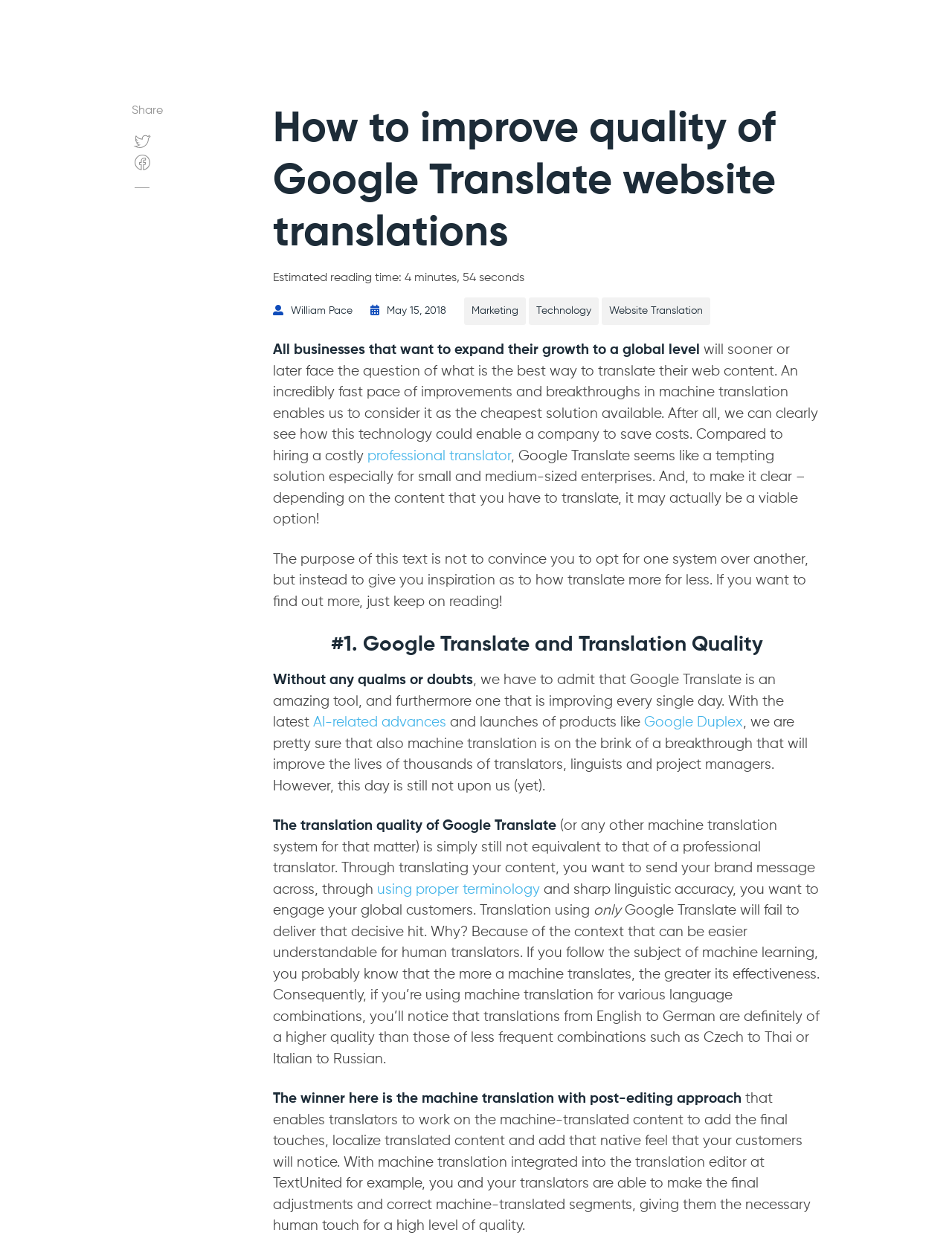Locate the bounding box of the UI element based on this description: "website translation". Provide four float numbers between 0 and 1 as [left, top, right, bottom].

[0.632, 0.239, 0.746, 0.261]